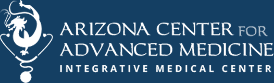What is the purpose of the stylized medical symbol in the logo?
Please look at the screenshot and answer in one word or a short phrase.

To represent comprehensive care